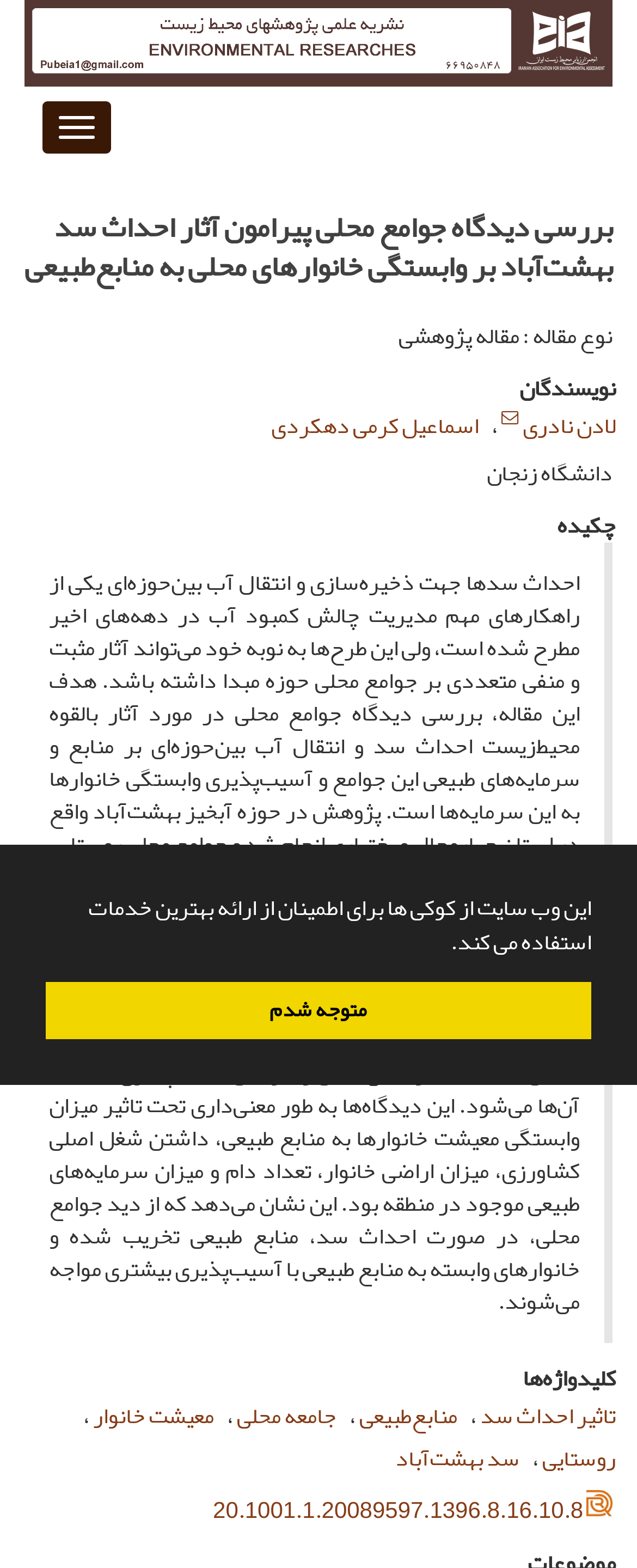Locate the bounding box coordinates of the element that needs to be clicked to carry out the instruction: "View the article about the impact of dam construction". The coordinates should be given as four float numbers ranging from 0 to 1, i.e., [left, top, right, bottom].

[0.754, 0.888, 0.967, 0.917]